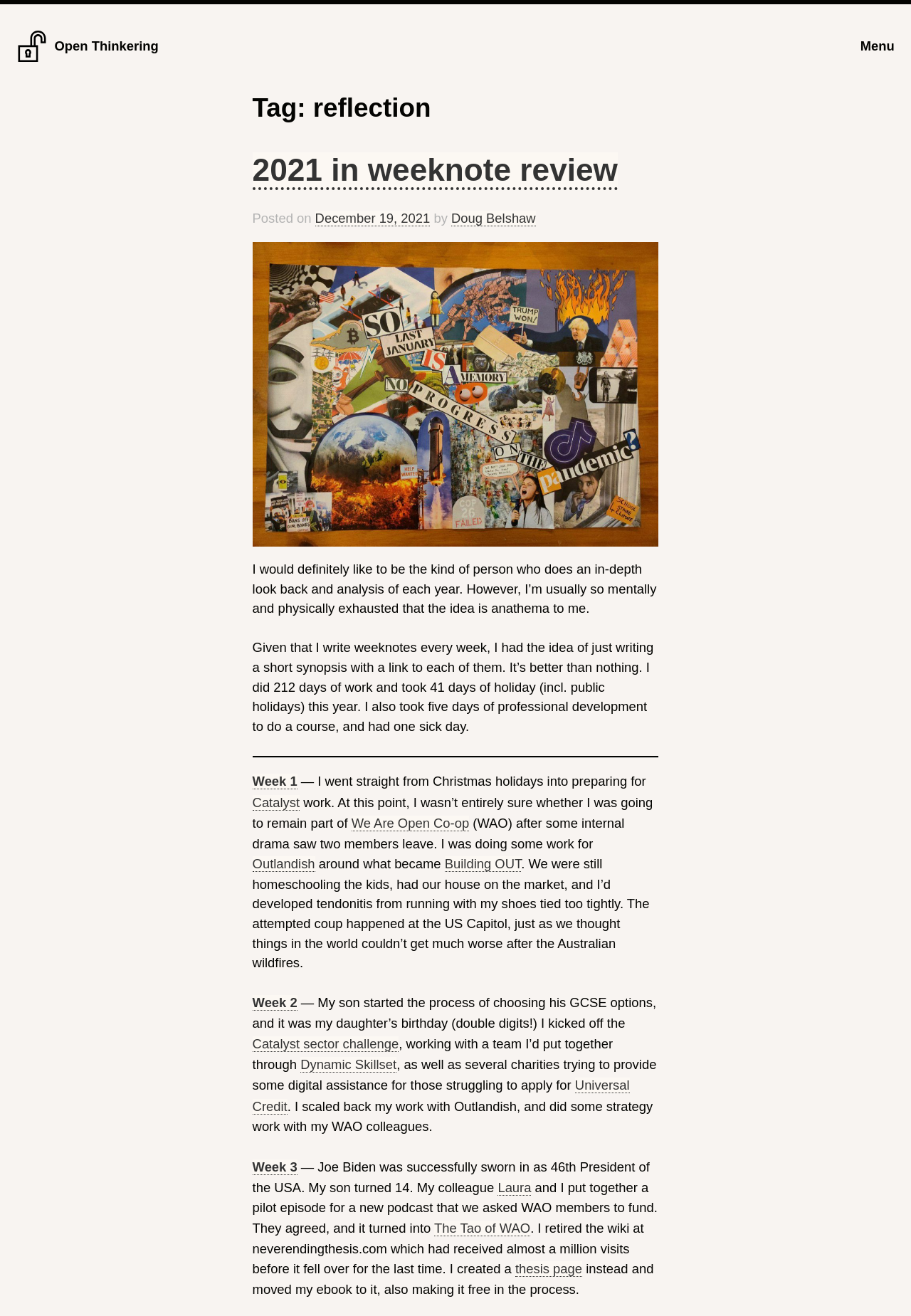Give a full account of the webpage's elements and their arrangement.

This webpage is about a personal reflection on the year 2021, with a focus on the author's weeknotes. At the top left, there is a navigation menu with links to "Home" and "Open Thinkering". On the top right, there is a "Menu" link. 

Below the navigation menu, there is a header section with a title "Tag: reflection" and a subheading "2021 in weeknote review". The author's name, "Doug Belshaw", is mentioned below the subheading. 

The main content of the webpage is divided into sections, each representing a week of the year. The first section starts with a collage image of 2021, followed by a brief introduction to the author's approach to reviewing the year. The text explains that the author is too exhausted to do an in-depth analysis, so they will provide a short synopsis with links to each weeknote.

The subsequent sections are organized chronologically, with each section representing a week of the year. Each section starts with a link to the corresponding weeknote, followed by a brief summary of the author's activities during that week. The summaries include mentions of the author's work, personal life, and significant events that occurred during that week.

Throughout the webpage, there are several links to external resources, including other websites, articles, and projects that the author was involved in. The text is written in a conversational tone, with the author sharing their thoughts and reflections on the past year.